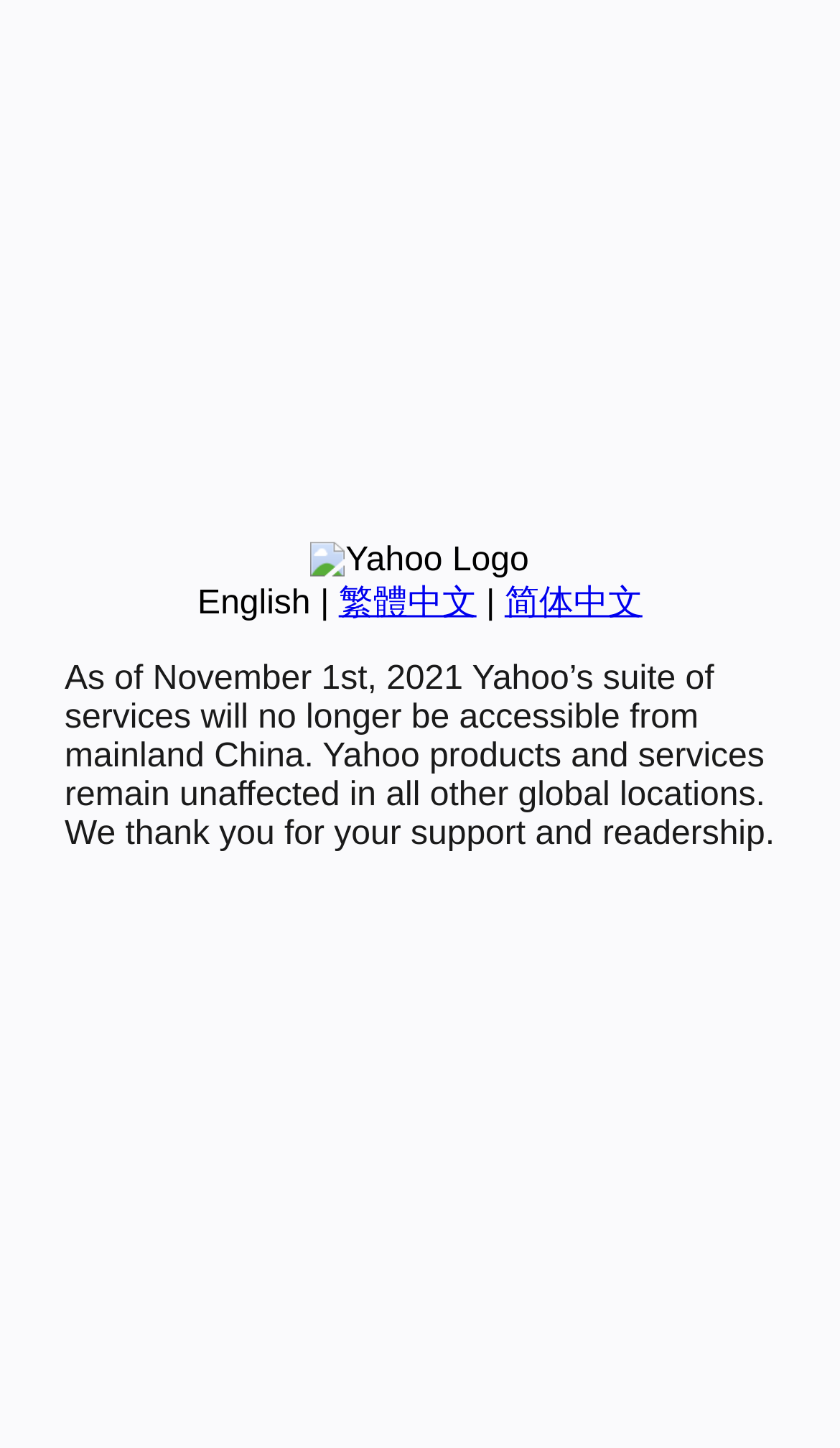Provide the bounding box coordinates, formatted as (top-left x, top-left y, bottom-right x, bottom-right y), with all values being floating point numbers between 0 and 1. Identify the bounding box of the UI element that matches the description: English

[0.235, 0.404, 0.37, 0.429]